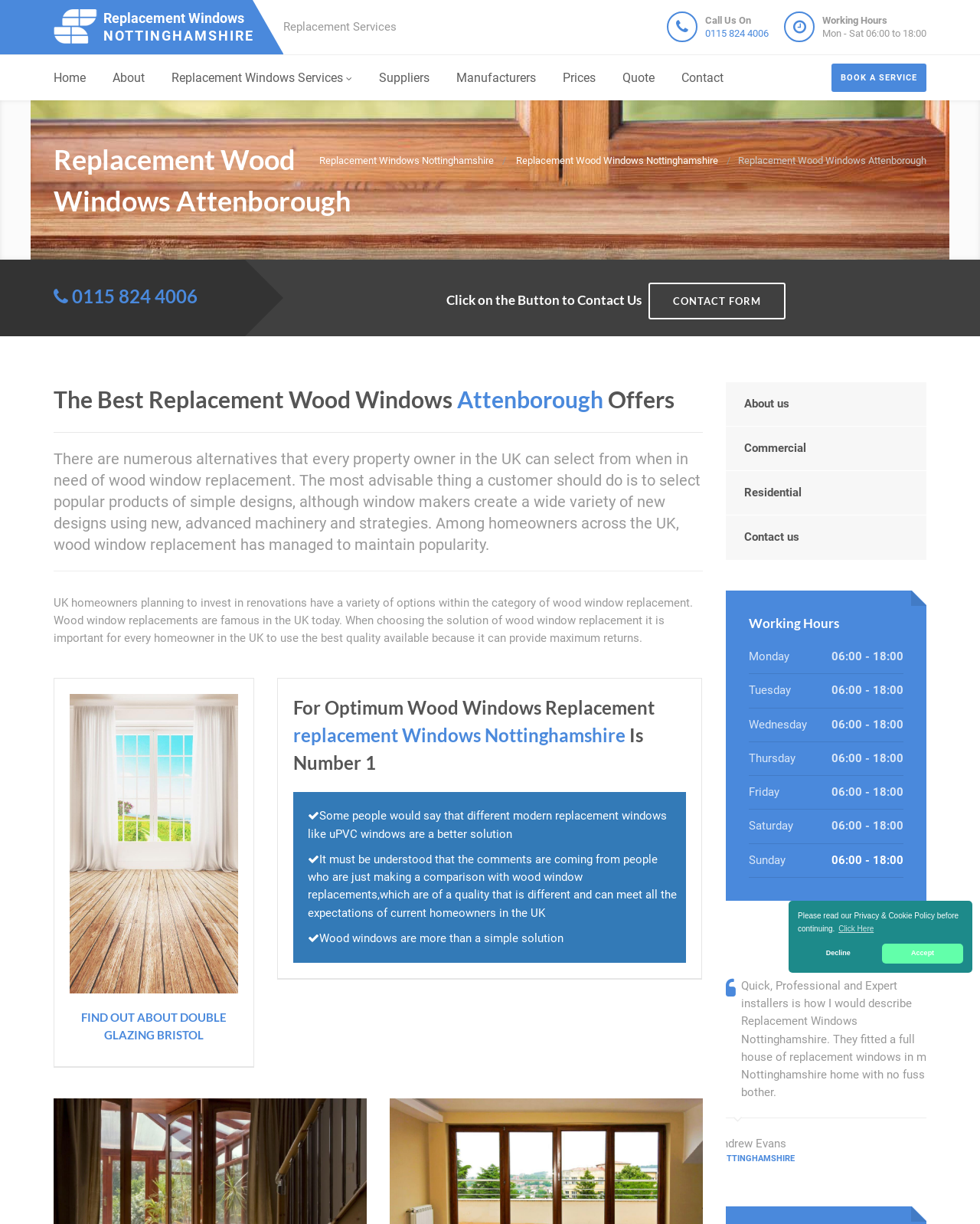Pinpoint the bounding box coordinates of the clickable area necessary to execute the following instruction: "Call the phone number". The coordinates should be given as four float numbers between 0 and 1, namely [left, top, right, bottom].

[0.72, 0.023, 0.784, 0.032]